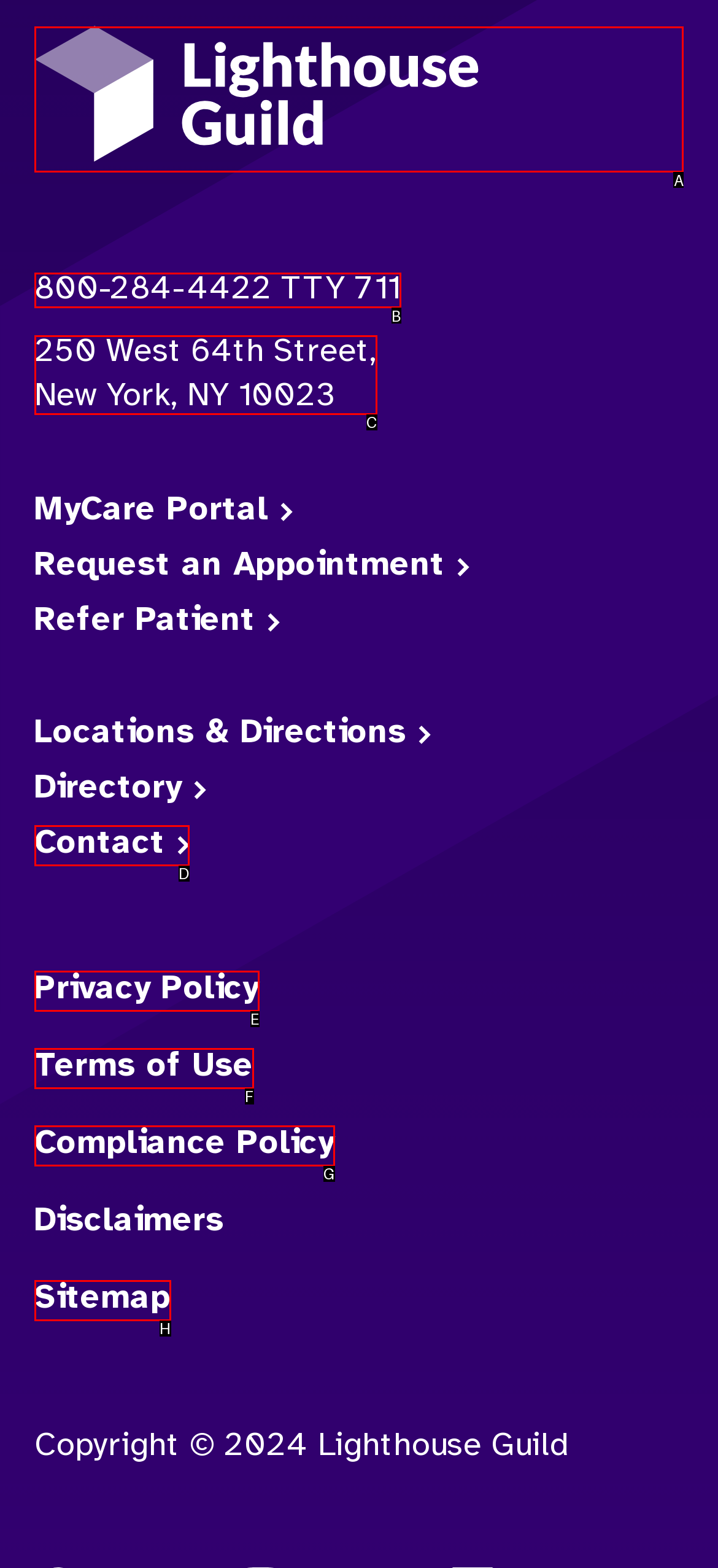Which UI element's letter should be clicked to achieve the task: visit Lighthouse Guild website
Provide the letter of the correct choice directly.

A